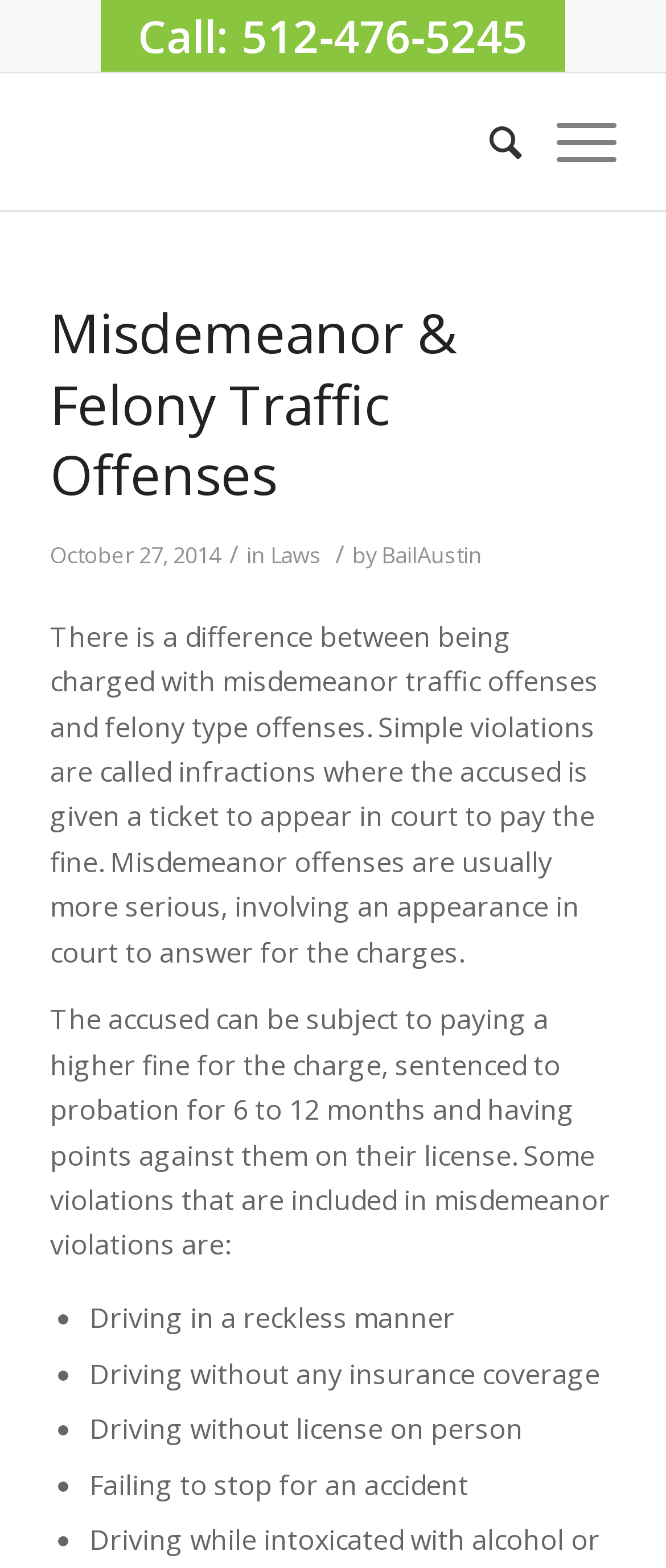Summarize the webpage in an elaborate manner.

The webpage appears to be a blog post or article from Around the Clock Bail Bonds in Austin, dated October 27, 2014. At the top of the page, there is a call-to-action link with a phone number, "Call: 512-476-5245", situated near the top-left corner. Below this, there is a layout table that spans most of the page's width, containing the main content.

The main content is headed by a link with the company's name, "Around the Clock Bail Bonds (Austin)", accompanied by a small image of the company's logo. Below this, there is a header section that takes up about a quarter of the page's height. This section contains a heading, "Misdemeanor & Felony Traffic Offenses", followed by a timestamp, "October 27, 2014", and a series of links and text describing the categories of traffic offenses.

The main article begins below the header section, discussing the differences between misdemeanor and felony traffic offenses. The text explains that misdemeanor offenses are more serious than infractions and can result in higher fines, probation, and points against one's license. The article then lists several examples of misdemeanor violations, including driving recklessly, driving without insurance, driving without a license, and failing to stop for an accident. Each of these examples is marked with a bullet point.

Throughout the page, there are several links and a few images, including the company's logo. The overall layout is organized, with clear headings and concise text.